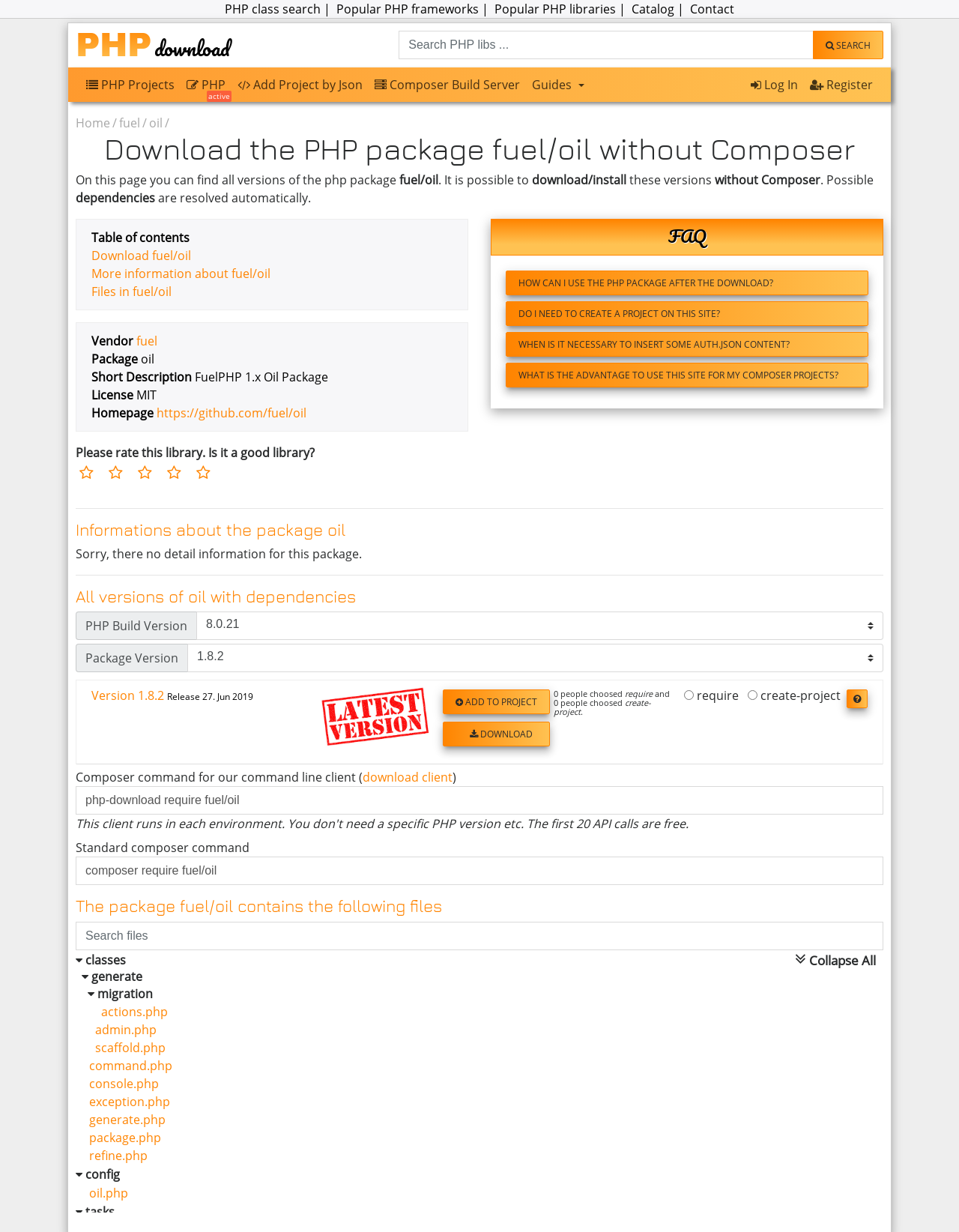Please locate the bounding box coordinates of the element's region that needs to be clicked to follow the instruction: "Select a PHP build version". The bounding box coordinates should be provided as four float numbers between 0 and 1, i.e., [left, top, right, bottom].

[0.205, 0.496, 0.921, 0.519]